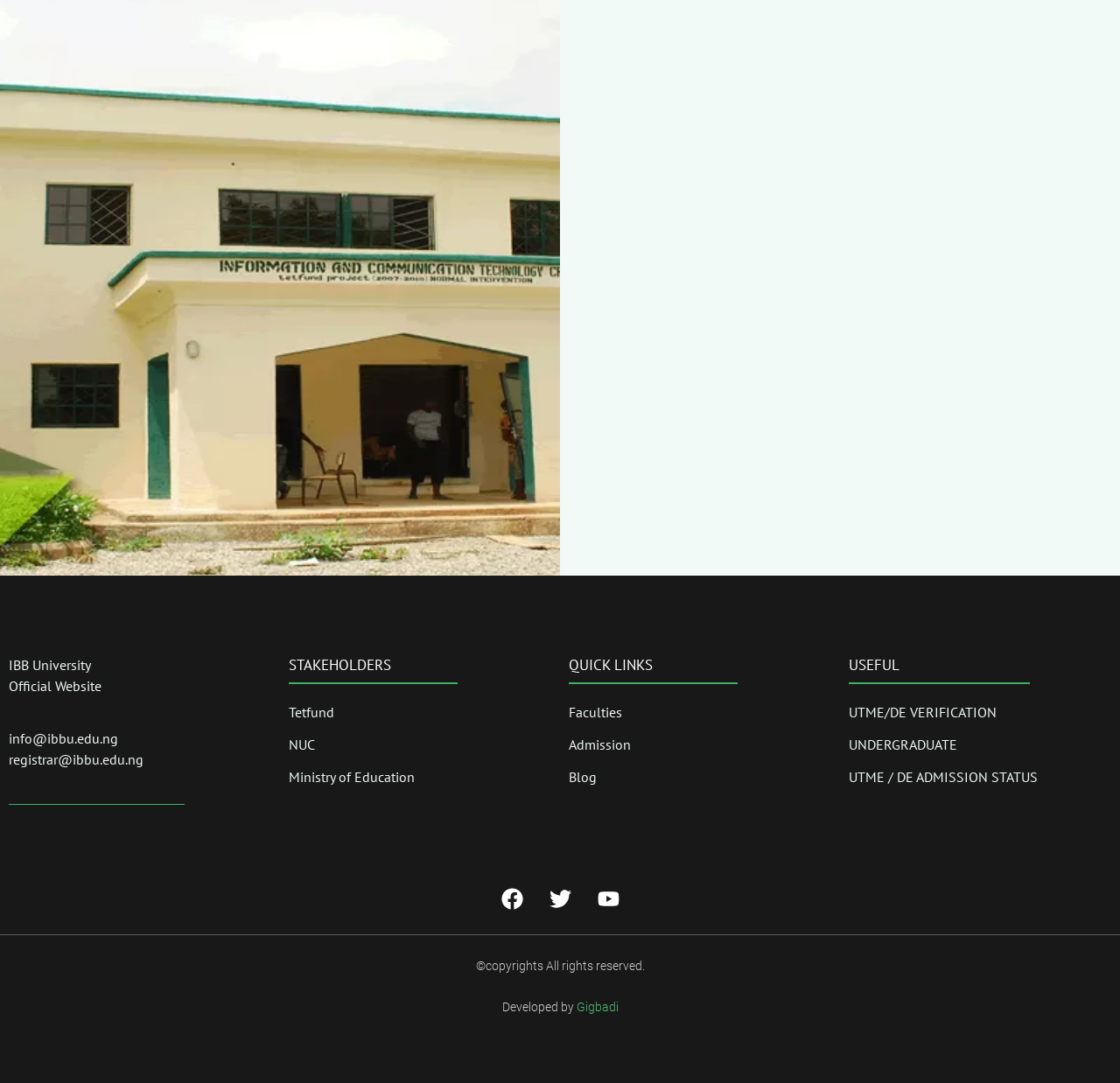Please answer the following question using a single word or phrase: 
What are the stakeholders mentioned on the webpage?

Tetfund, NUC, Ministry of Education